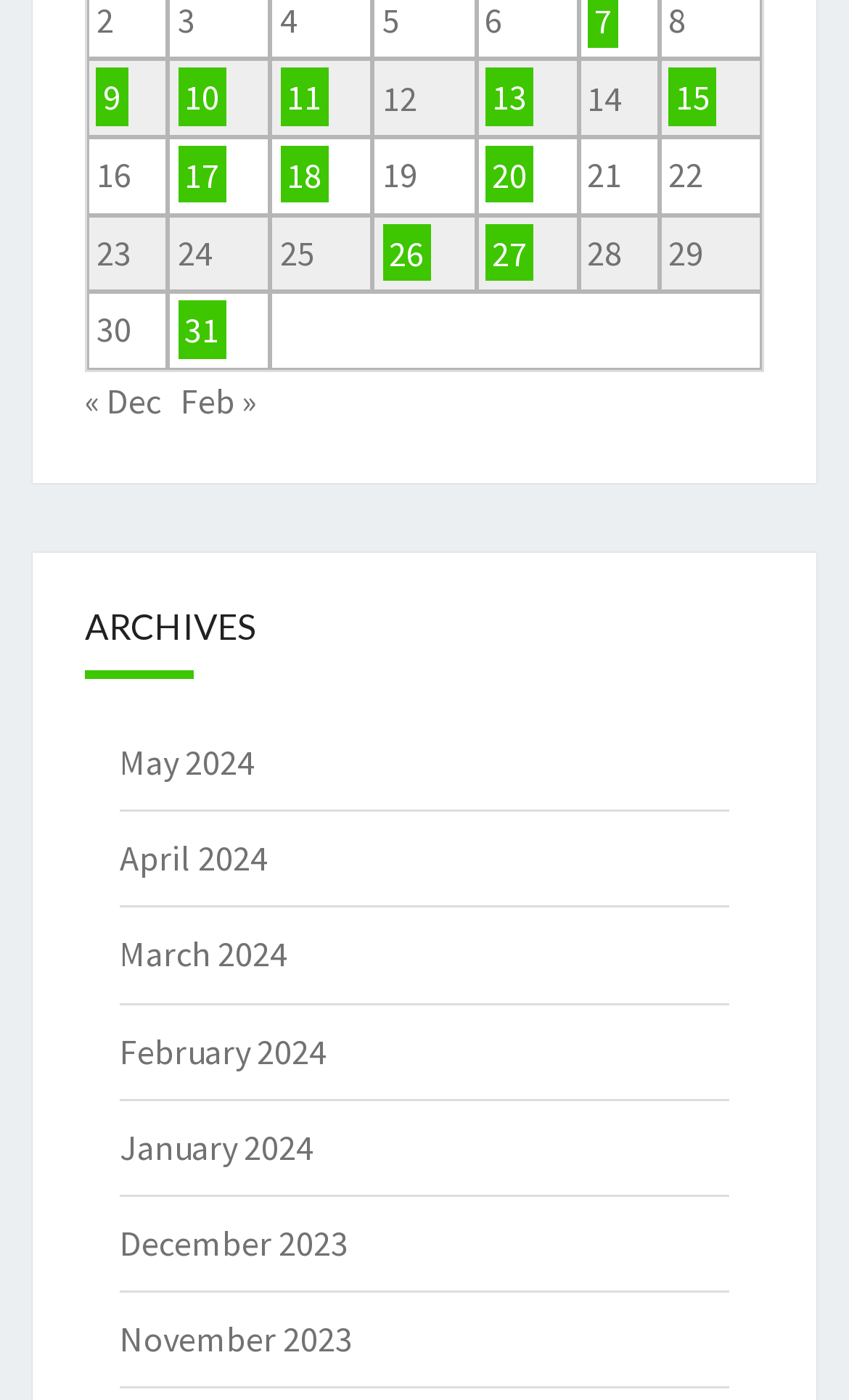How many months are listed in the archive section?
Respond to the question with a single word or phrase according to the image.

8